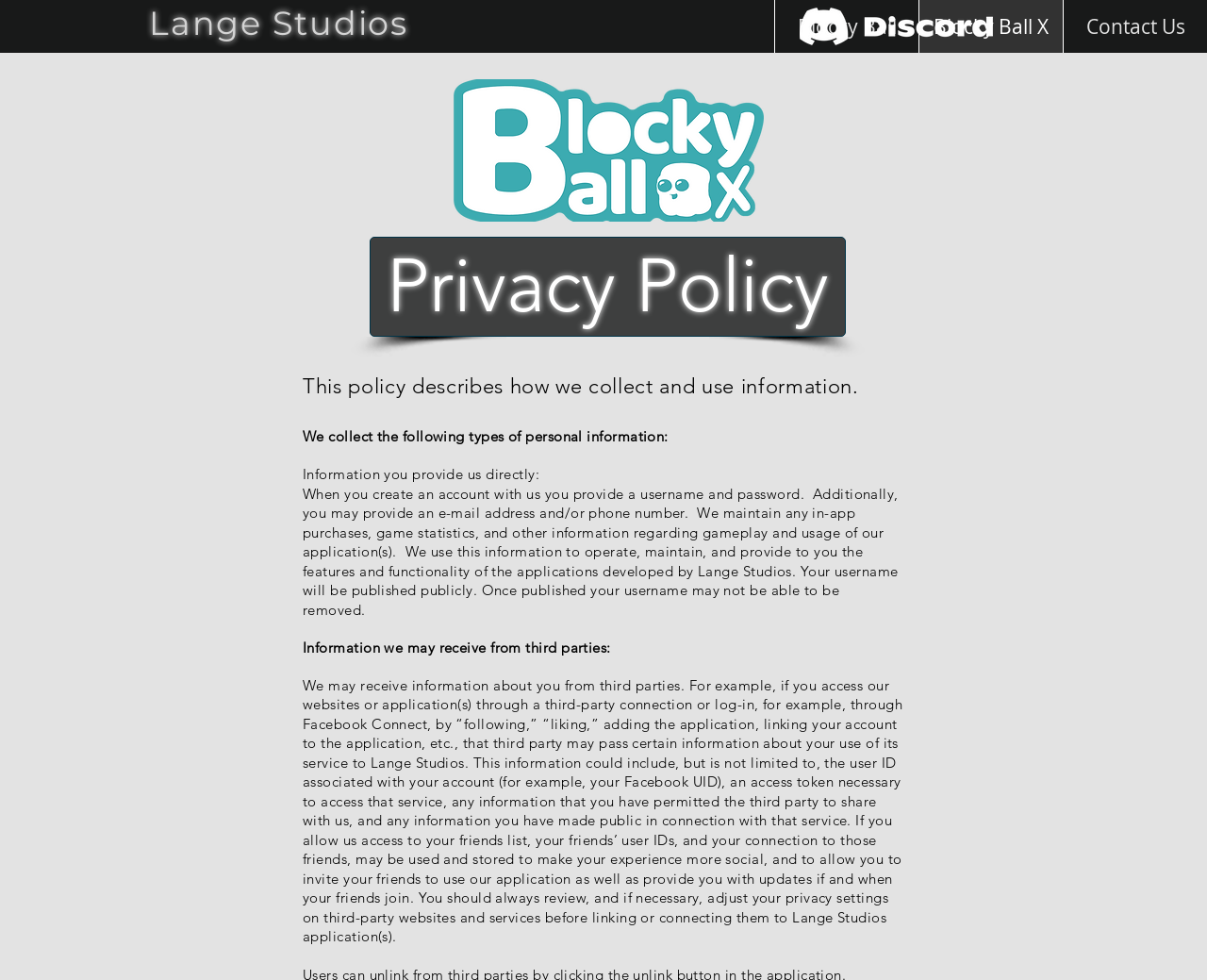Please determine the bounding box coordinates for the UI element described as: "Blocky Ball X".

[0.761, 0.0, 0.88, 0.054]